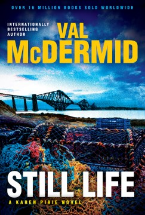Who is the author of the novel?
Can you provide a detailed and comprehensive answer to the question?

The author's name, Val McDermid, is written in bold at the bottom of the cover, indicating her status as an internationally bestselling author.